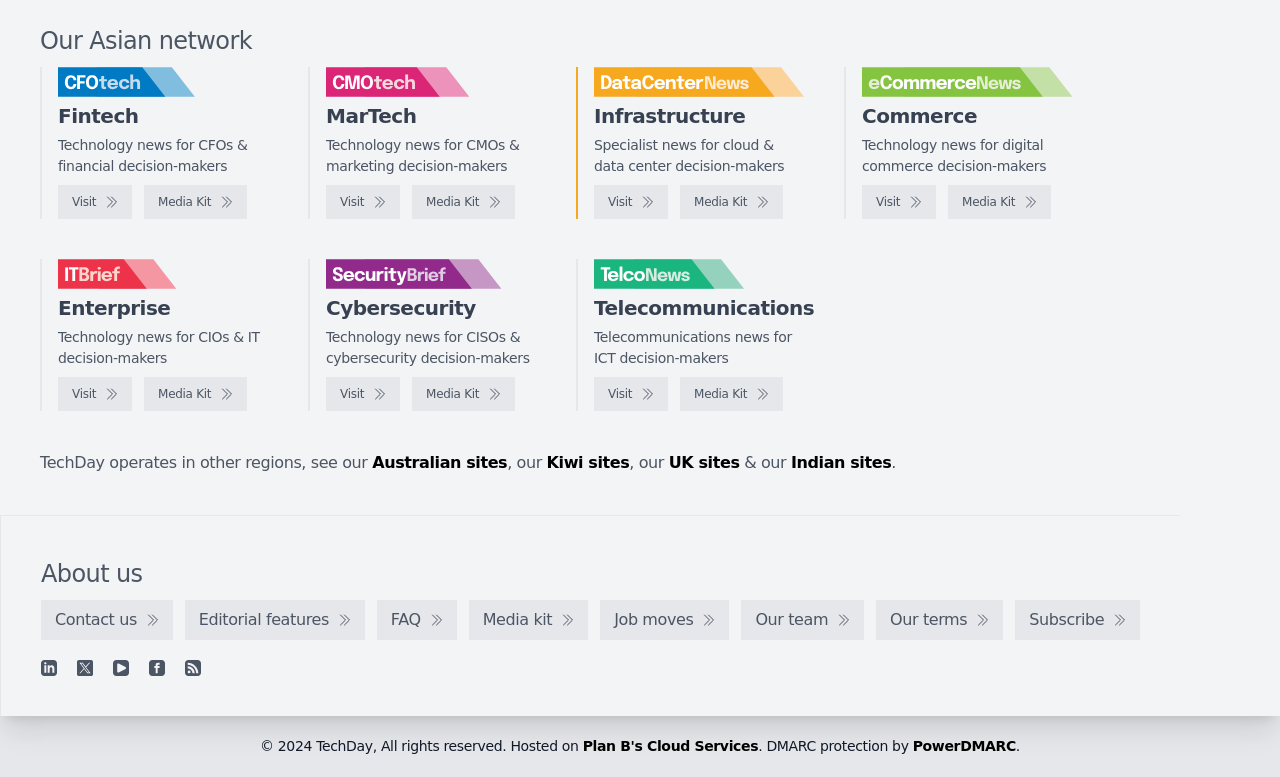Locate the bounding box coordinates of the element that should be clicked to fulfill the instruction: "View Media Kit of CMOtech".

[0.322, 0.238, 0.402, 0.282]